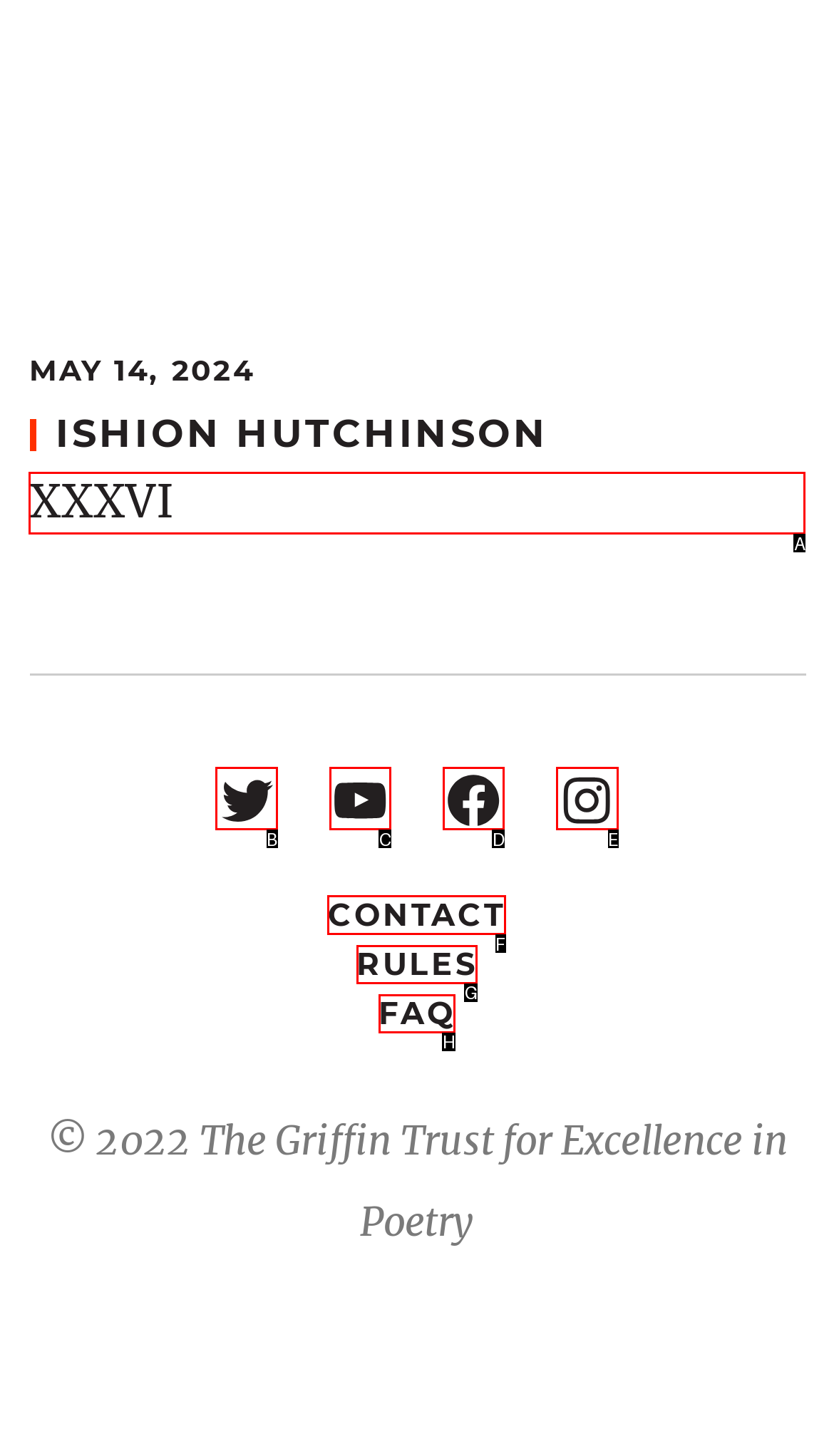Given the task: Contact the Griffin Trust, indicate which boxed UI element should be clicked. Provide your answer using the letter associated with the correct choice.

F